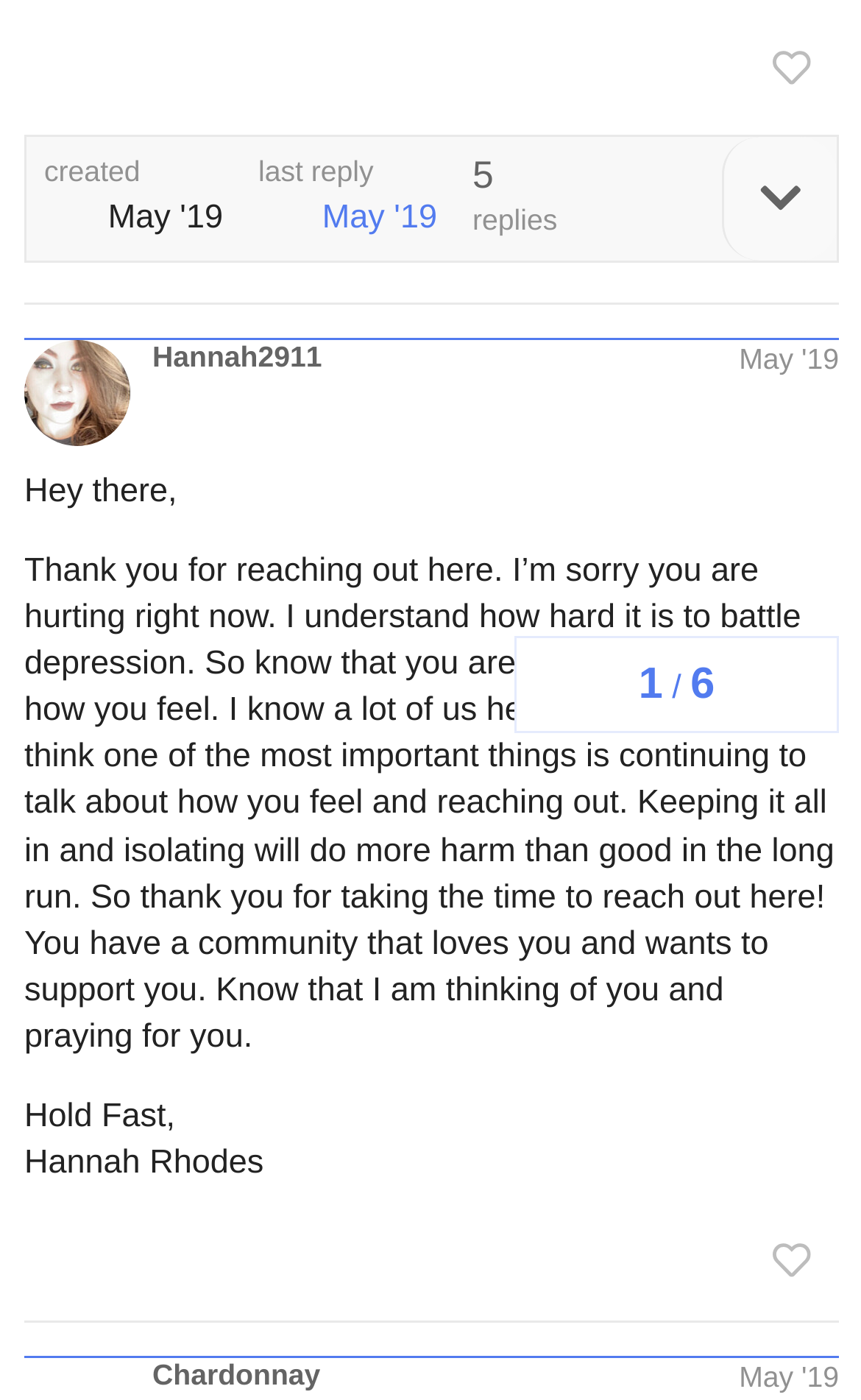Show the bounding box coordinates for the HTML element described as: "Chardonnay".

[0.177, 0.97, 0.372, 0.995]